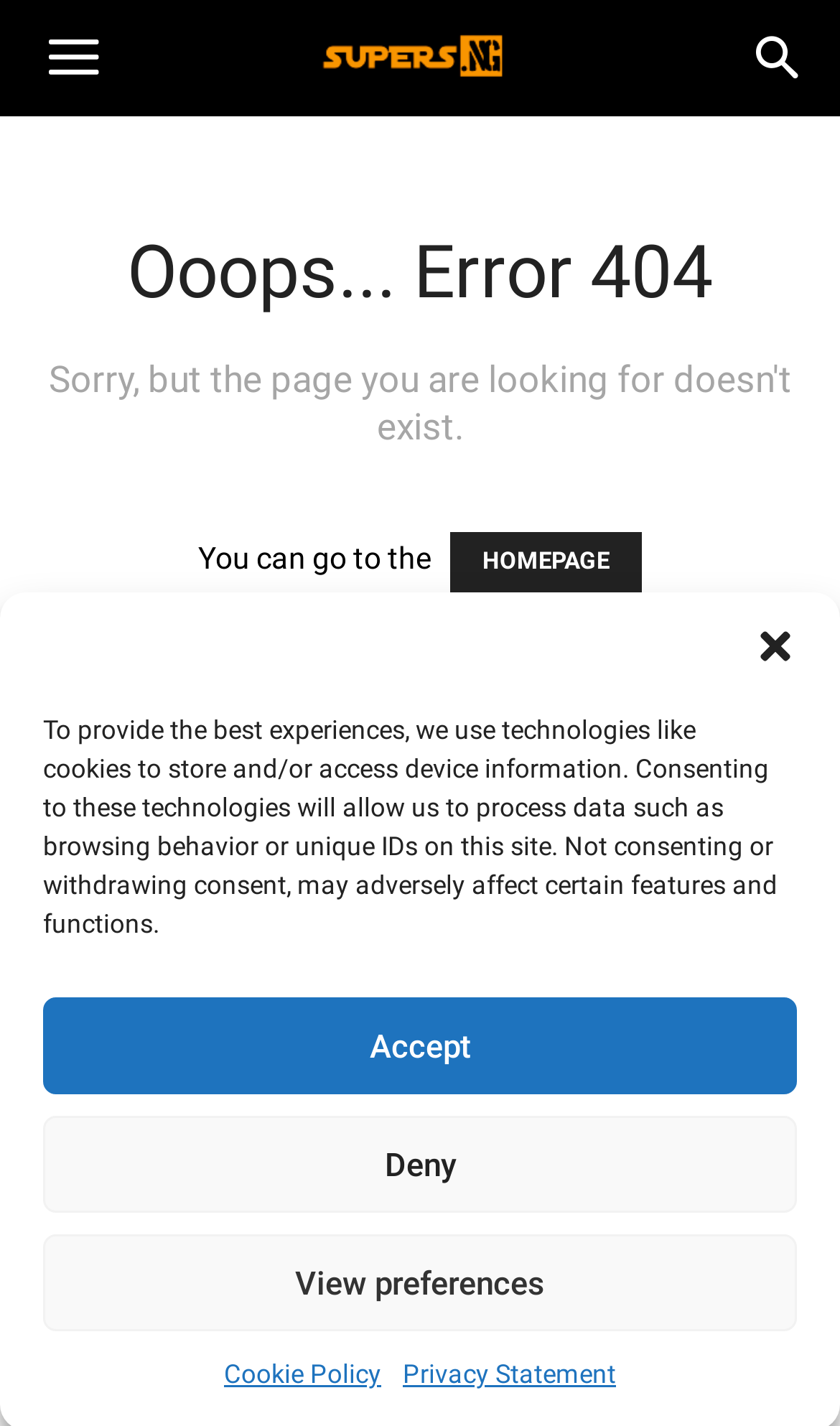Describe all visible elements and their arrangement on the webpage.

The webpage displays a "Page Not Found" error message, with a prominent "Ooops... Error 404" heading in the top-middle section. Below this, there is a brief message "You can go to the" followed by a link to the "HOMEPAGE". 

At the top-right corner, there is a search link and a menu button. A cookie consent dialog box is displayed, with a message explaining the use of technologies like cookies to store and/or access device information. This dialog box has three buttons: "Accept", "Deny", and "View preferences", aligned horizontally at the bottom. There are also two links, "Cookie Policy" and "Privacy Statement", placed at the bottom-right corner of the dialog box.

The main content area is divided into two sections. The first section is headed by "OUR LATEST POSTS" and features a list of news articles. The first article is titled "Reason Flavour moved father’s burial from Anambra to Enugu — Cubana Chief Priest" and has an associated image. The article title is repeated below, with a link to the full article. The publication date, "June 9, 2024", is displayed next to the article title. There is also a comment count link "0" at the bottom-right corner of the article section.

In total, there are three buttons, seven links, and five static text elements on the webpage.